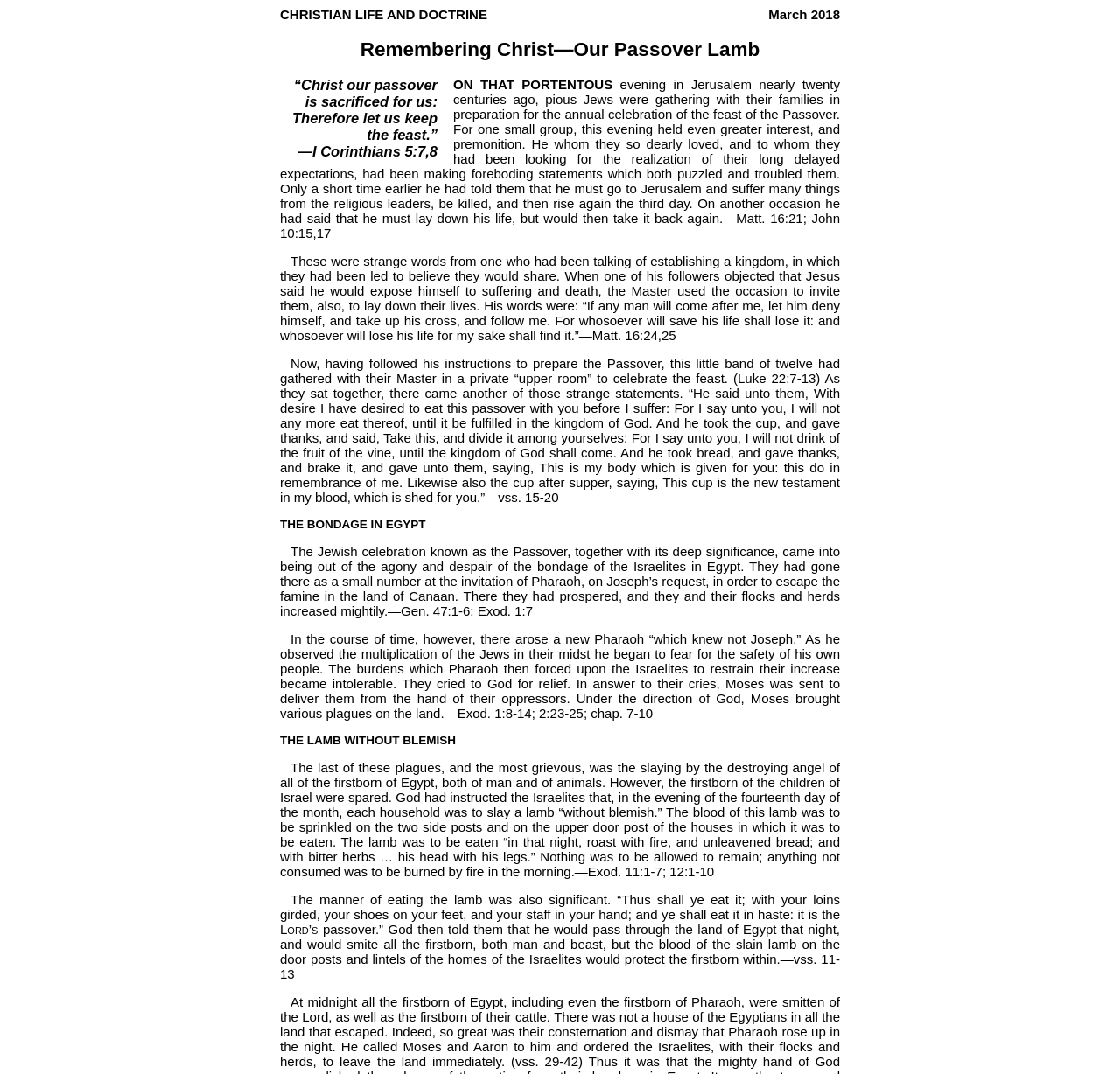Use a single word or phrase to answer the question: 
What is the occasion being celebrated in Jerusalem?

Passover